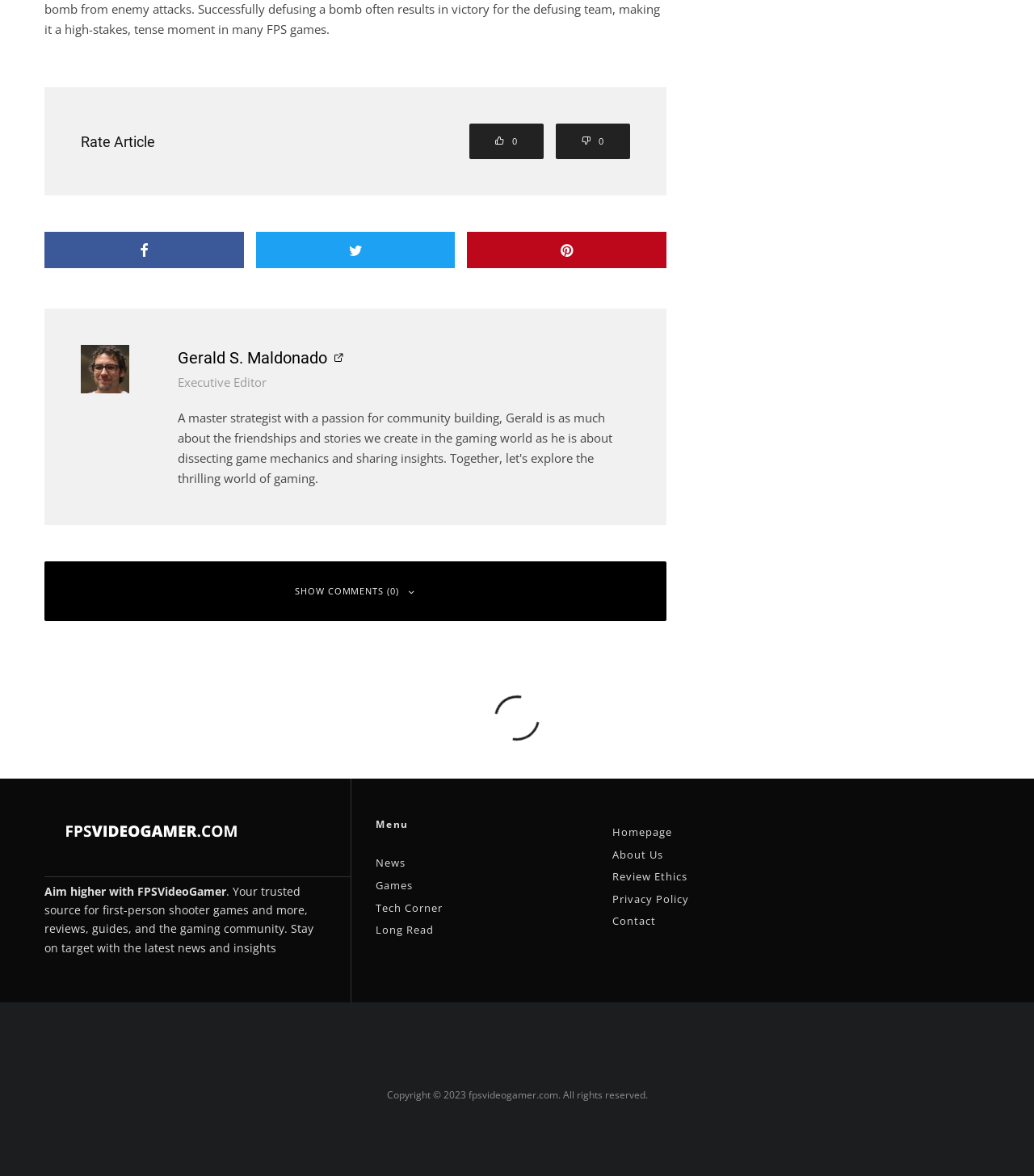Given the description of the UI element: "parent_node: Email * aria-describedby="email-notes" name="email"", predict the bounding box coordinates in the form of [left, top, right, bottom], with each value being a float between 0 and 1.

[0.043, 0.844, 0.332, 0.877]